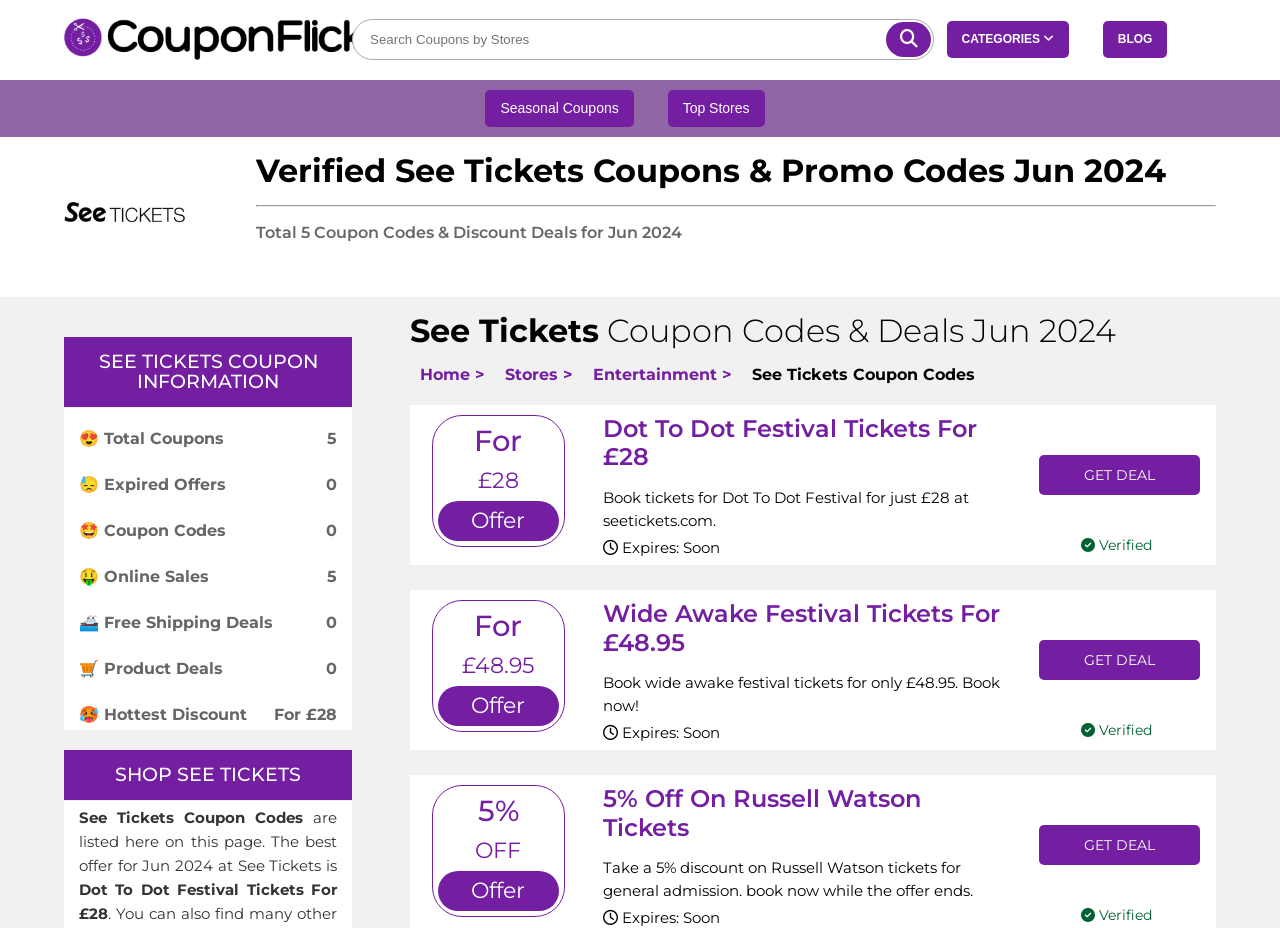Determine the bounding box coordinates for the clickable element required to fulfill the instruction: "Get 5% Off On Russell Watson Tickets". Provide the coordinates as four float numbers between 0 and 1, i.e., [left, top, right, bottom].

[0.811, 0.889, 0.937, 0.932]